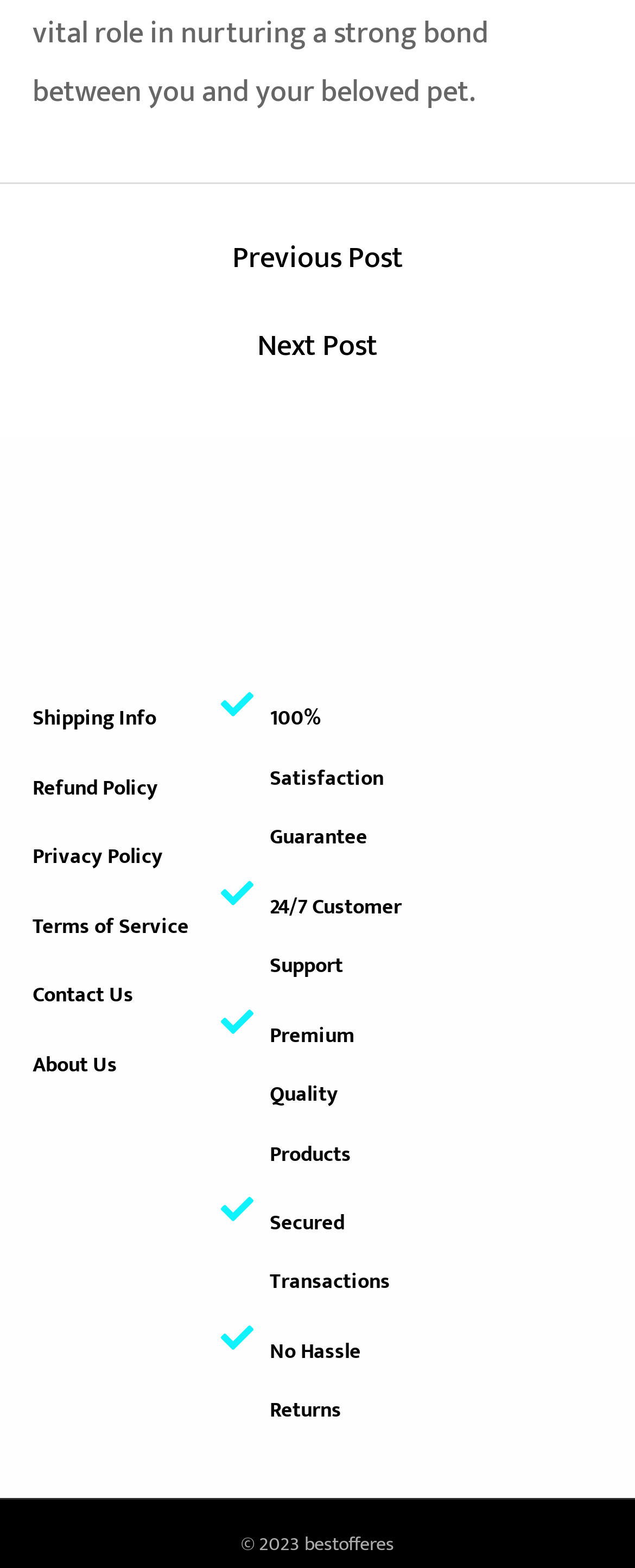Refer to the image and provide an in-depth answer to the question:
What is the year of copyright mentioned on the website?

The year of copyright mentioned on the website is 2023, which is indicated by the heading '© 2023 bestofferes' located at the bottom of the webpage.